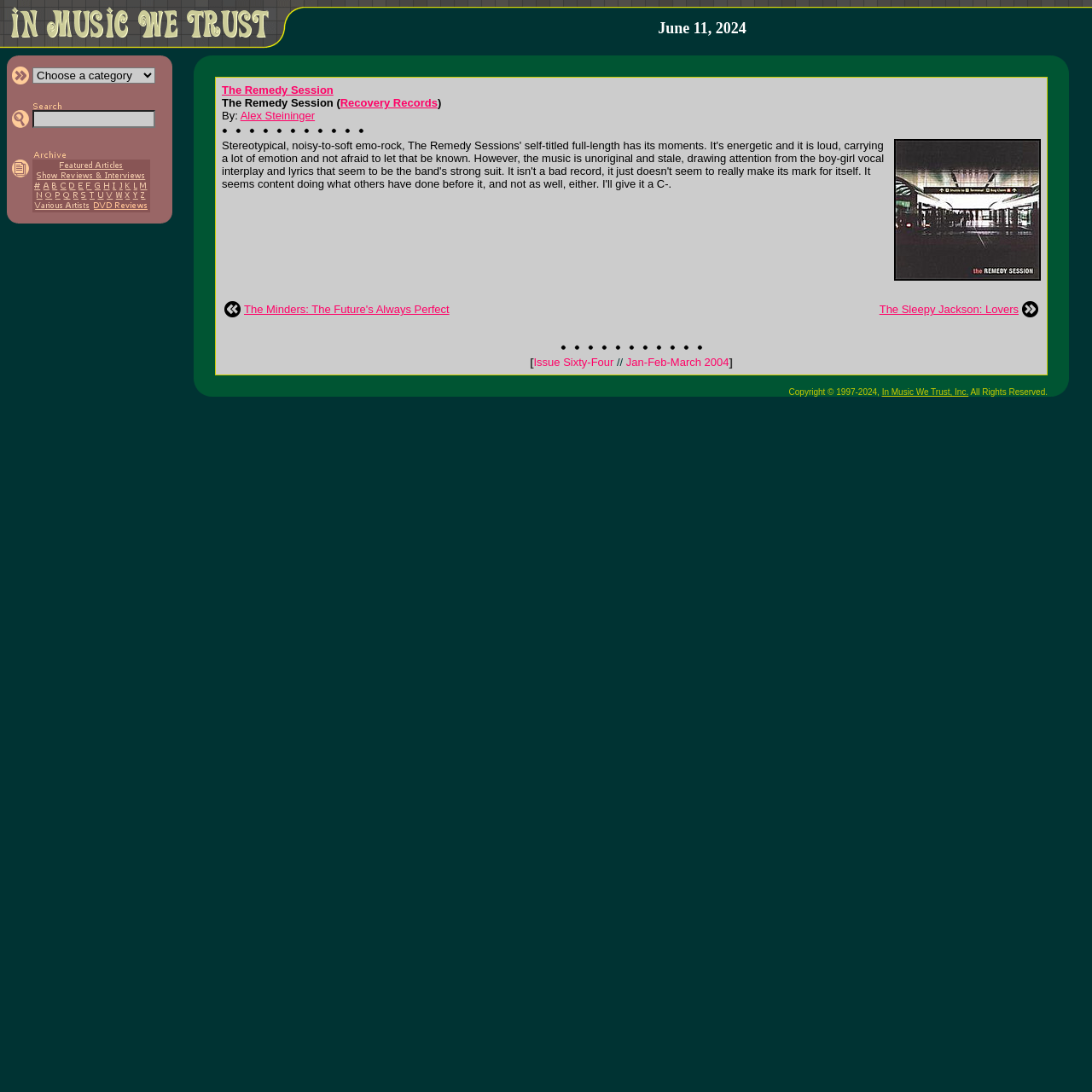Locate the bounding box coordinates of the element's region that should be clicked to carry out the following instruction: "Choose a category". The coordinates need to be four float numbers between 0 and 1, i.e., [left, top, right, bottom].

[0.01, 0.061, 0.03, 0.077]